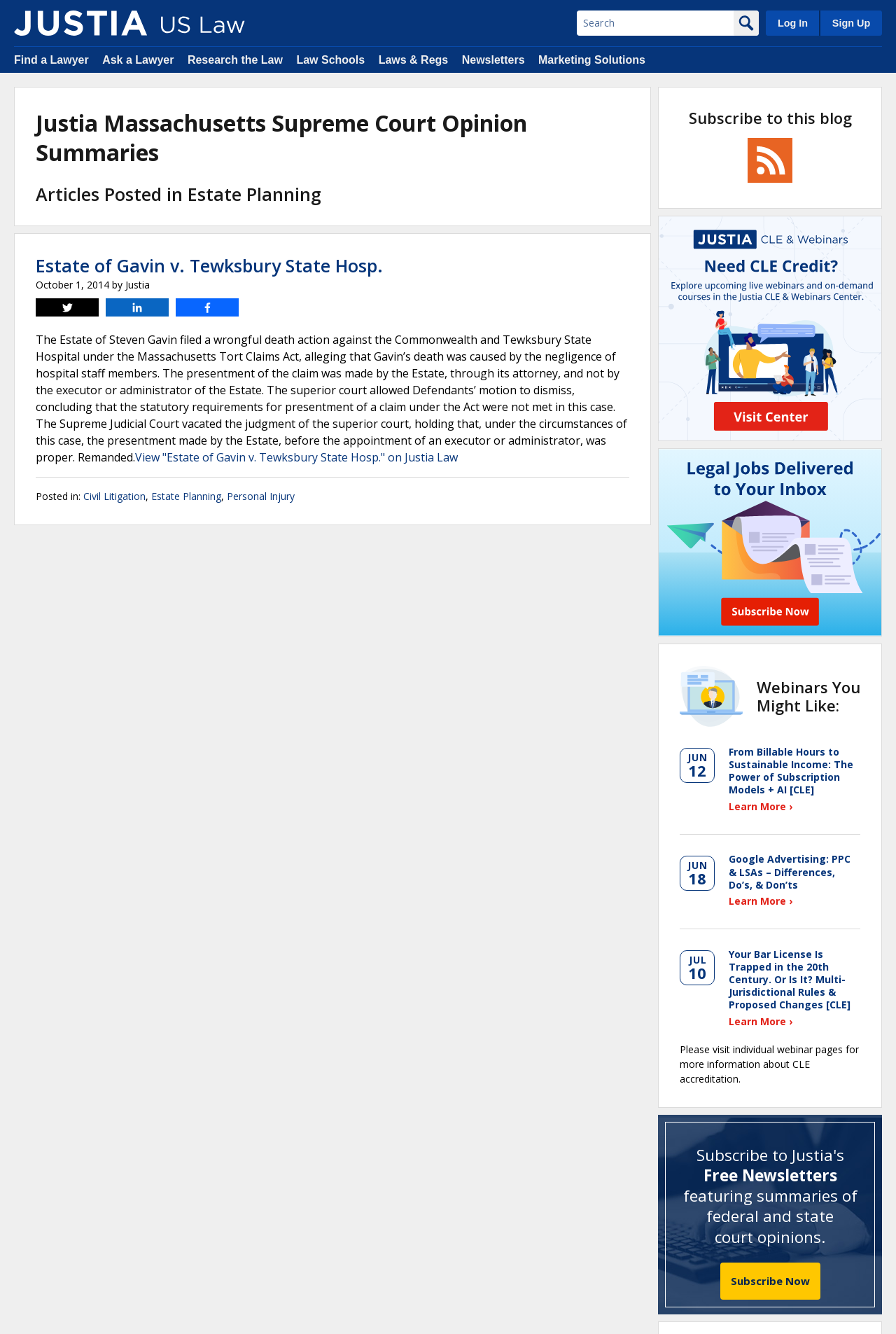How many webinars are listed in the 'Webinars You Might Like' section?
Using the picture, provide a one-word or short phrase answer.

3